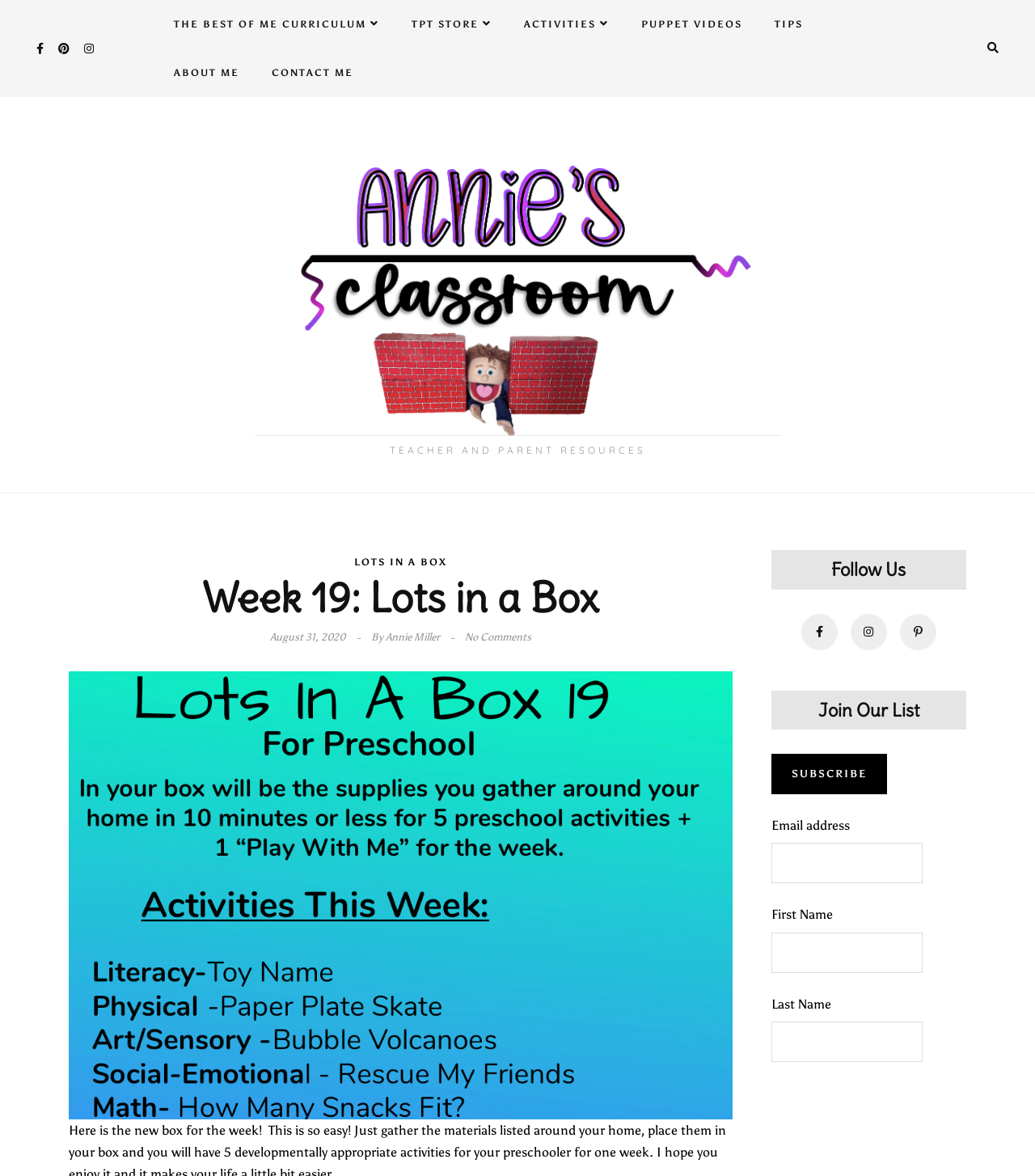Using the element description: "Puppet Videos", determine the bounding box coordinates for the specified UI element. The coordinates should be four float numbers between 0 and 1, [left, top, right, bottom].

[0.606, 0.0, 0.731, 0.041]